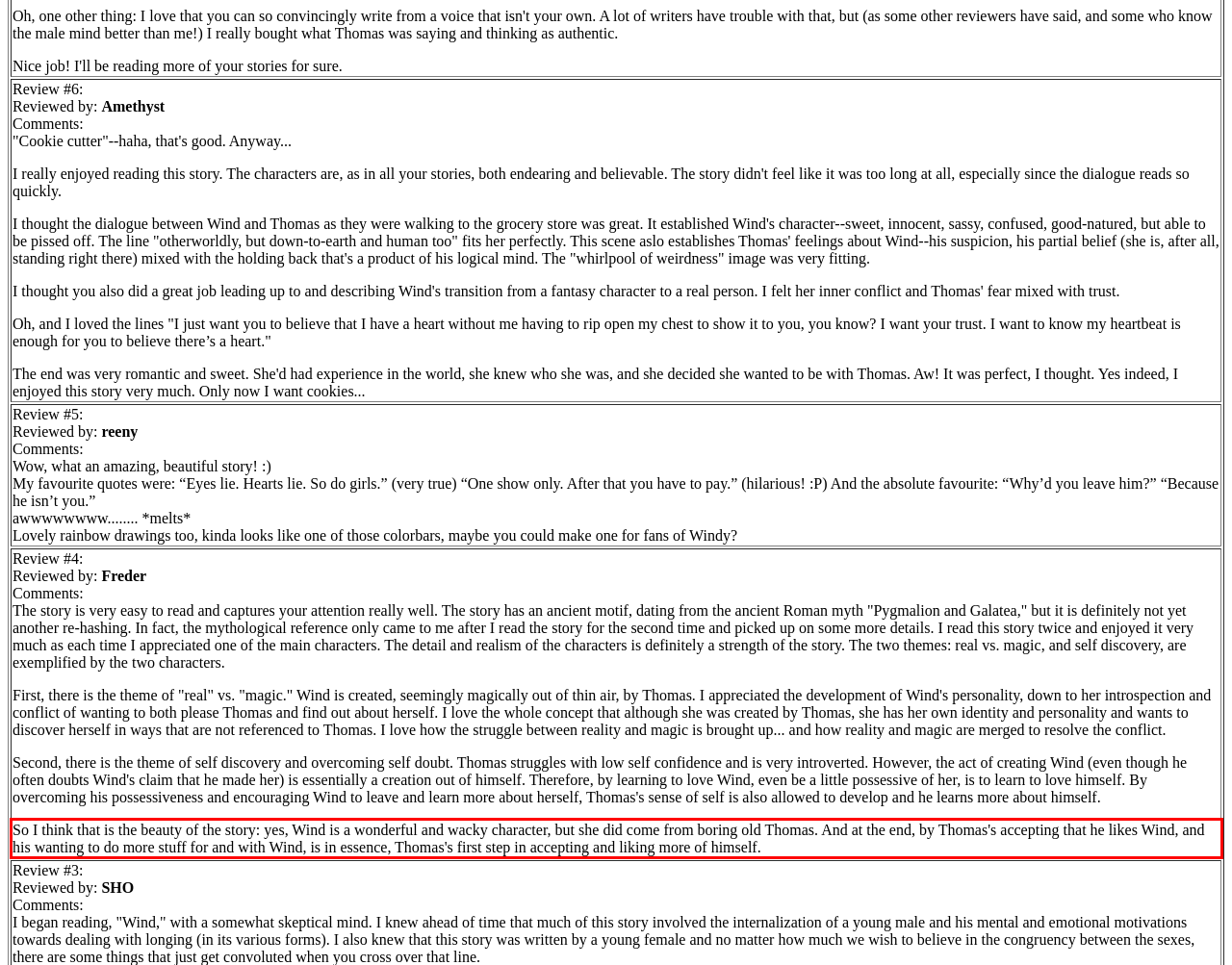Identify the text inside the red bounding box on the provided webpage screenshot by performing OCR.

So I think that is the beauty of the story: yes, Wind is a wonderful and wacky character, but she did come from boring old Thomas. And at the end, by Thomas's accepting that he likes Wind, and his wanting to do more stuff for and with Wind, is in essence, Thomas's first step in accepting and liking more of himself.